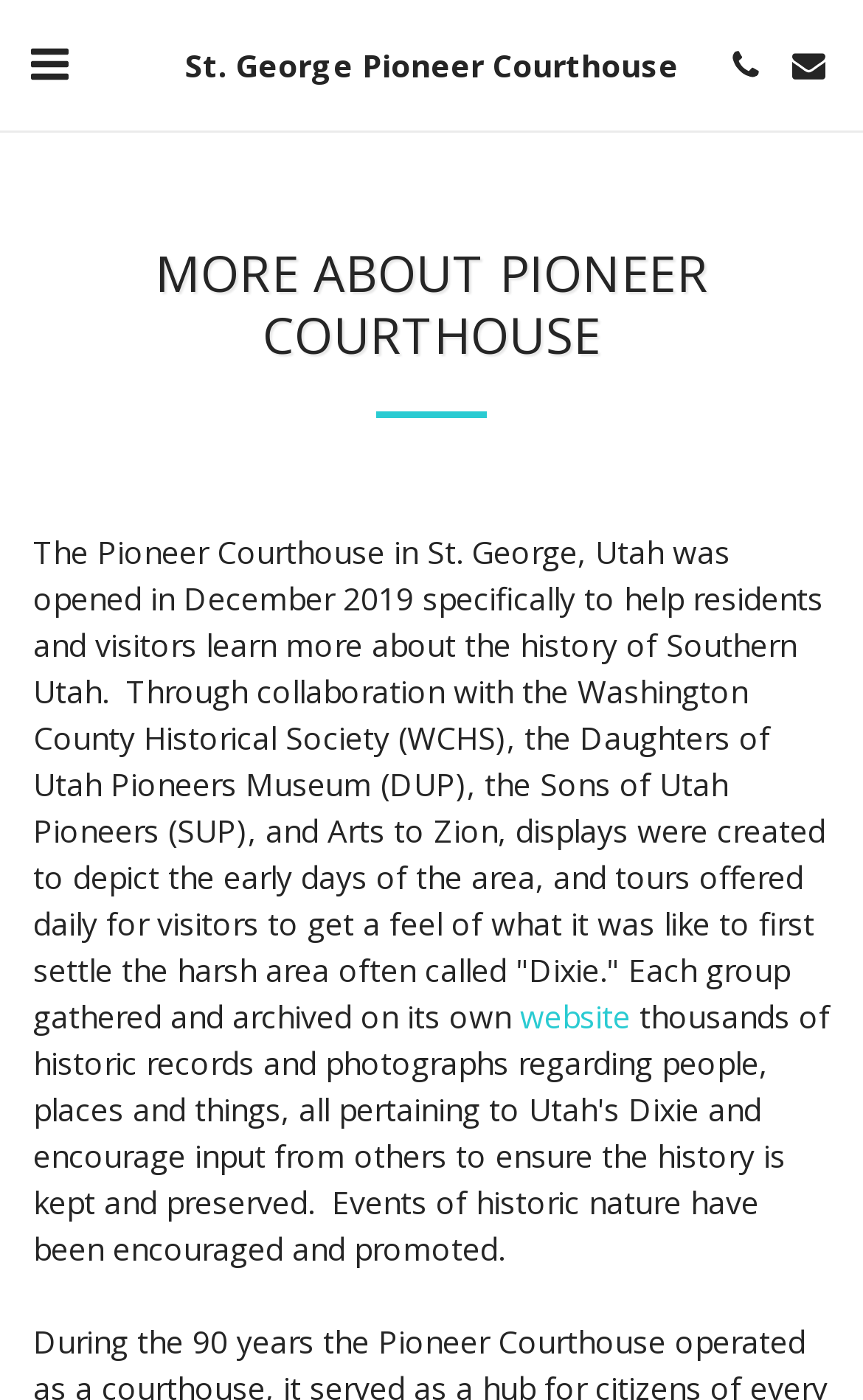Based on the element description "St. George Pioneer Courthouse", predict the bounding box coordinates of the UI element.

[0.176, 0.0, 0.824, 0.093]